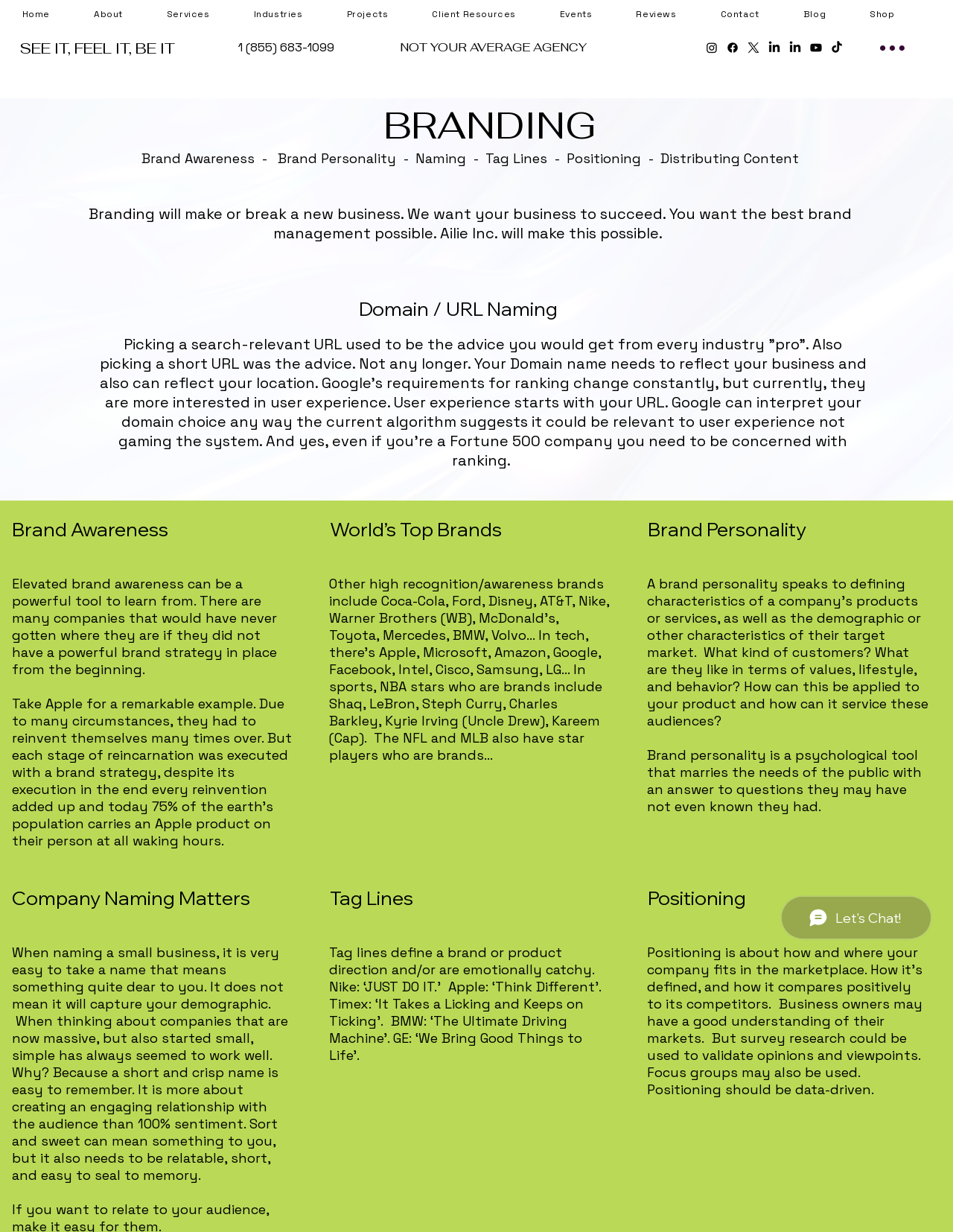Find and provide the bounding box coordinates for the UI element described here: "Loan Programs". The coordinates should be given as four float numbers between 0 and 1: [left, top, right, bottom].

None